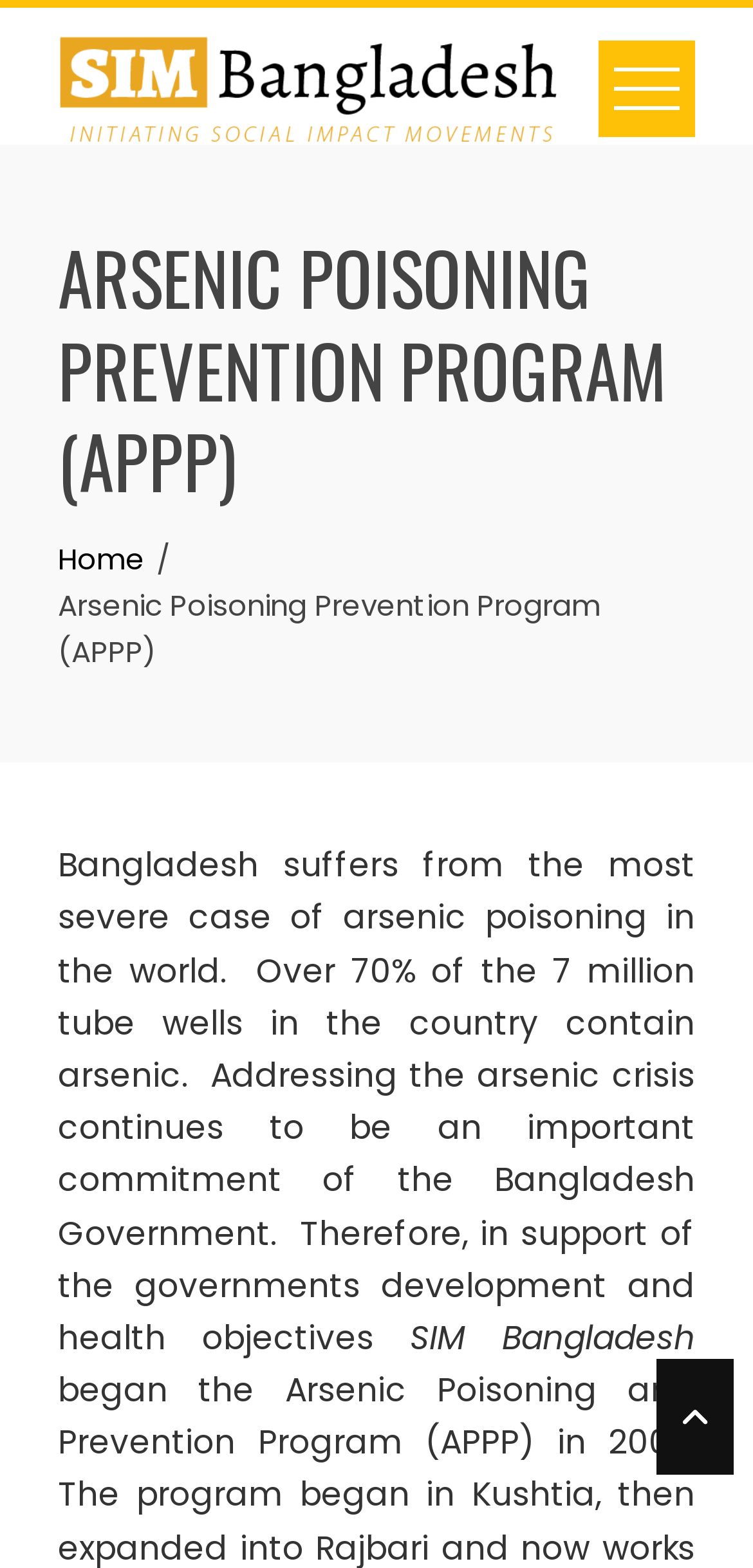What percentage of tube wells in Bangladesh contain arsenic?
Based on the image, provide a one-word or brief-phrase response.

Over 70%